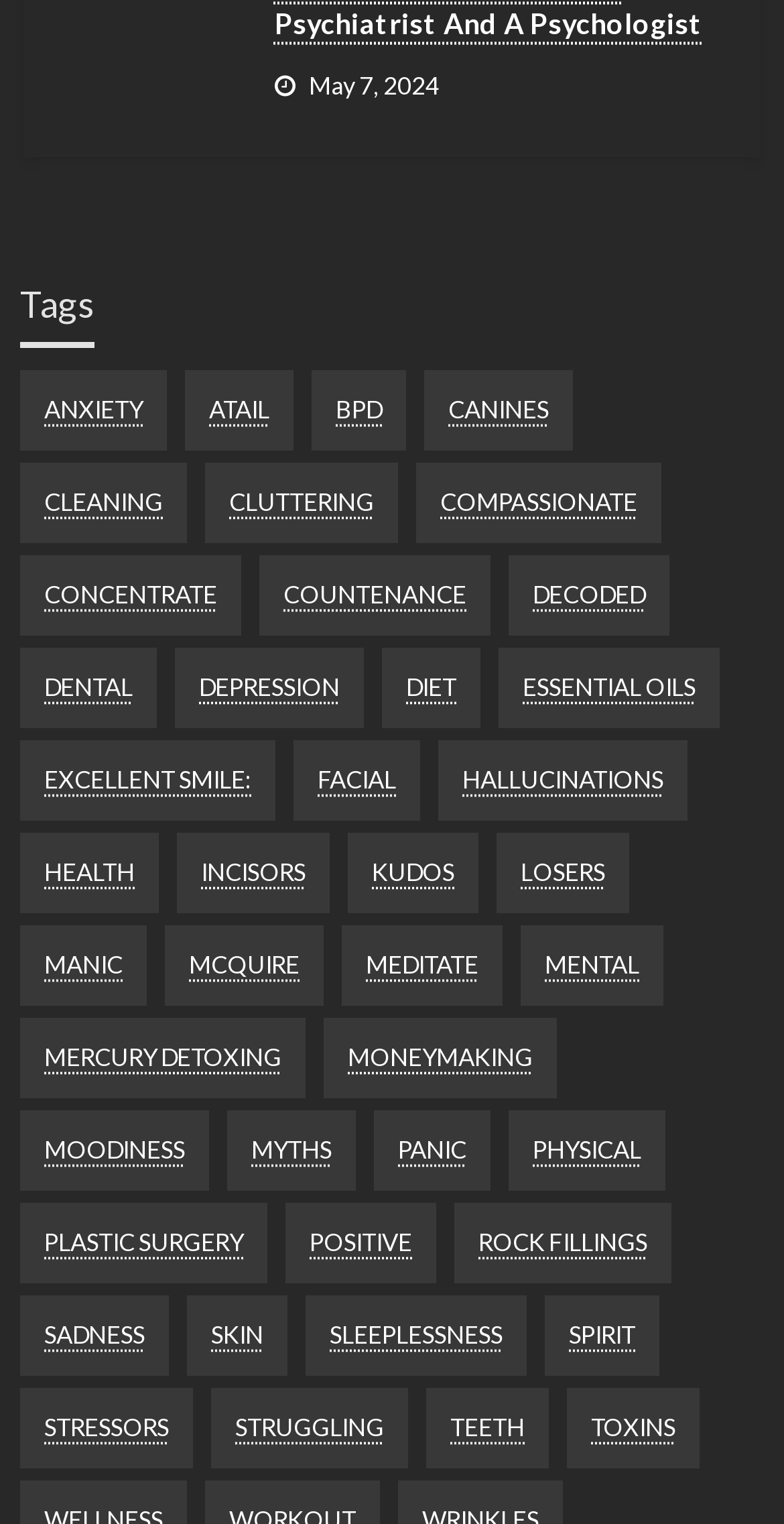Refer to the screenshot and answer the following question in detail:
What is the first tag listed on this webpage?

I looked at the links under the 'Tags' heading and found that the first link has the text 'anxiety (1 item)', which suggests that 'anxiety' is the first tag listed on this webpage.